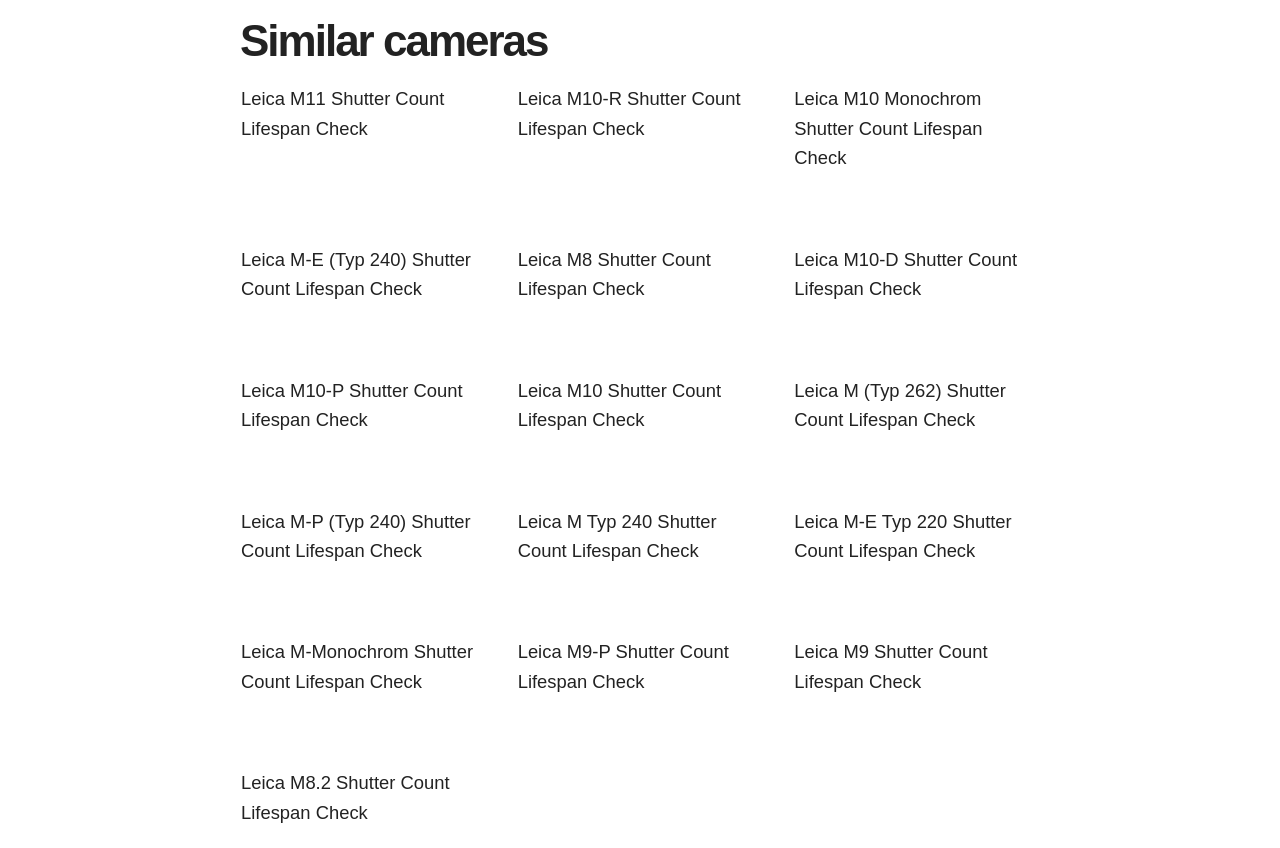Answer this question using a single word or a brief phrase:
How many links are there on the webpage?

15